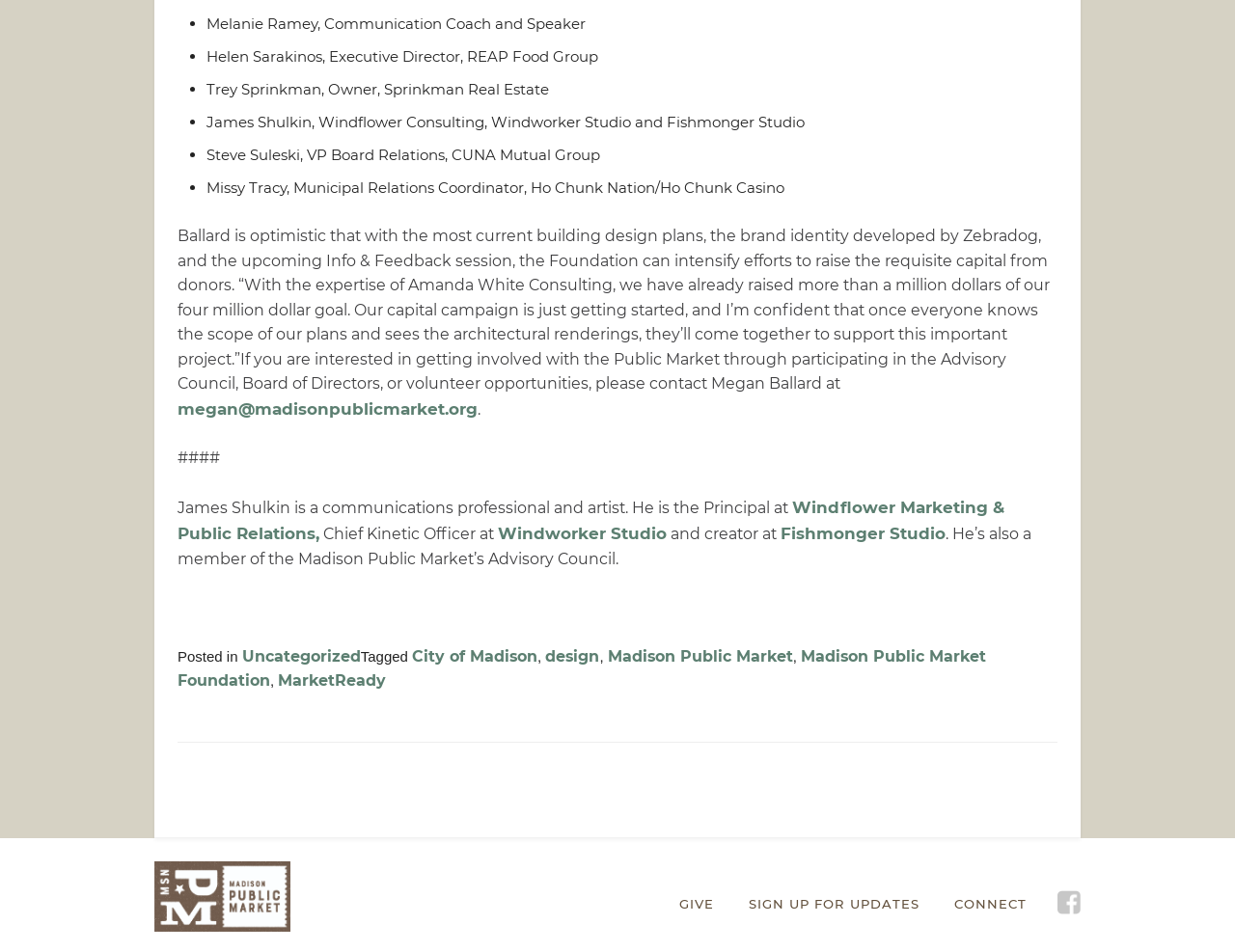Pinpoint the bounding box coordinates of the element to be clicked to execute the instruction: "Contact Megan Ballard".

[0.144, 0.419, 0.387, 0.439]